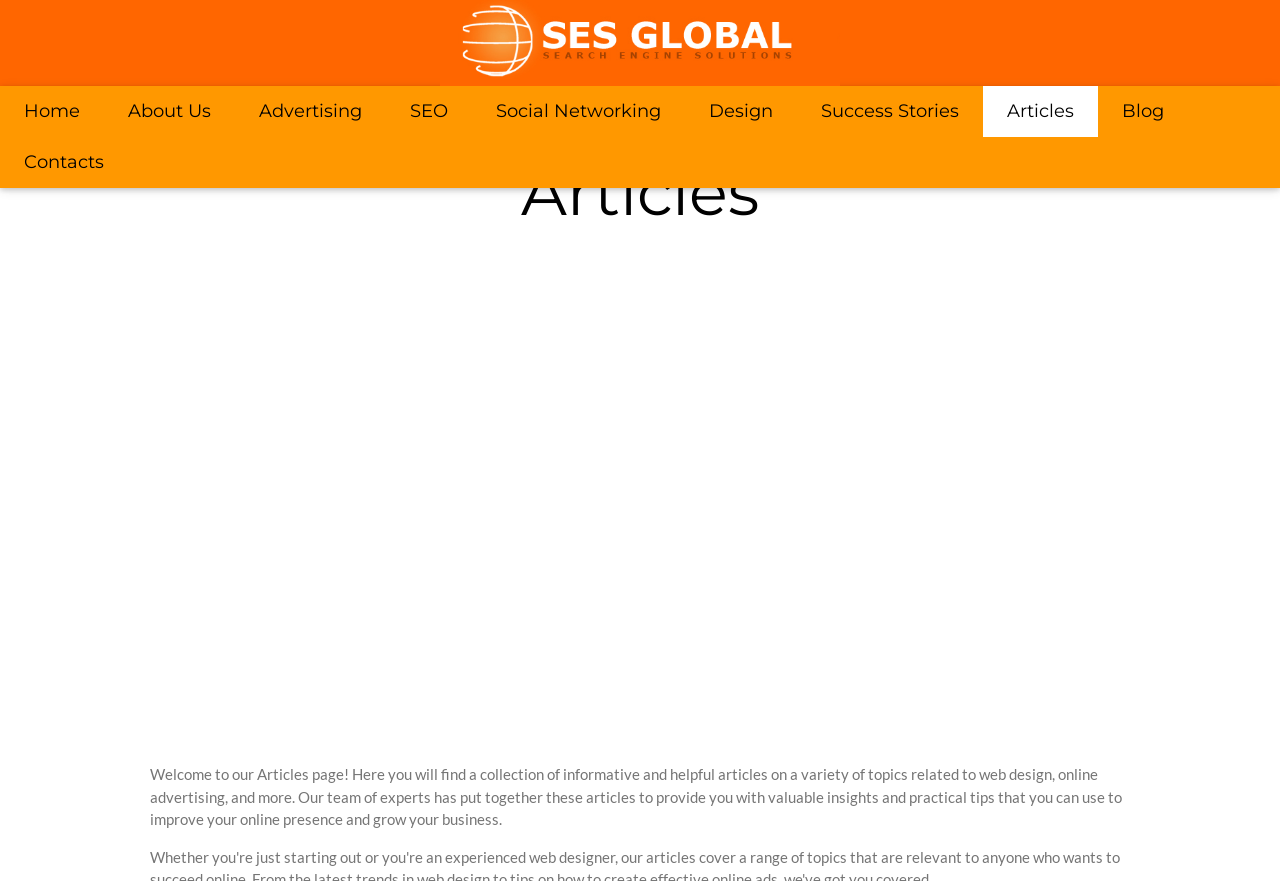Locate the bounding box coordinates of the clickable element to fulfill the following instruction: "view the SES Global image". Provide the coordinates as four float numbers between 0 and 1 in the format [left, top, right, bottom].

[0.344, 0.0, 0.656, 0.098]